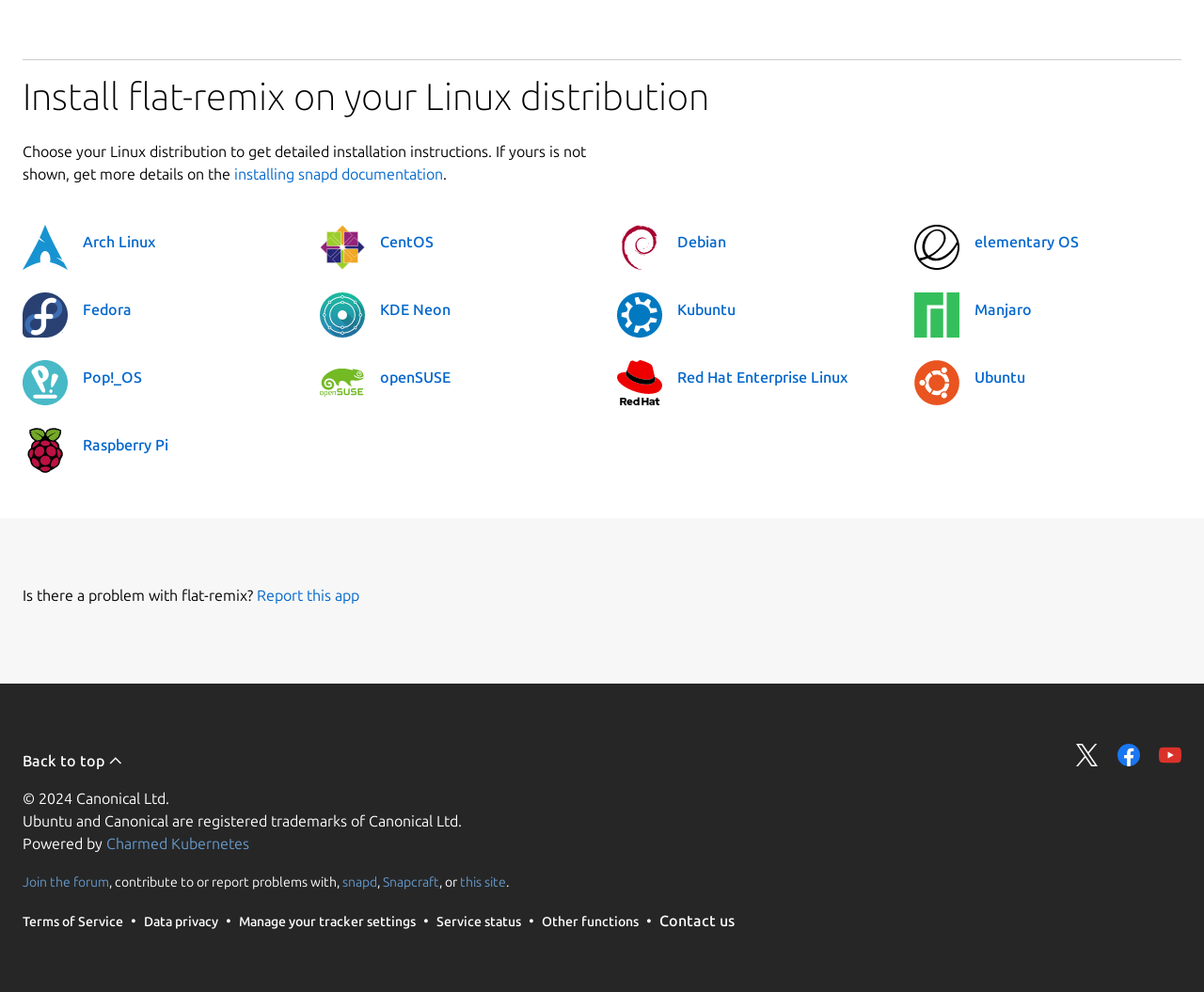Given the description "Slim Line Aluminium Windows", provide the bounding box coordinates of the corresponding UI element.

None